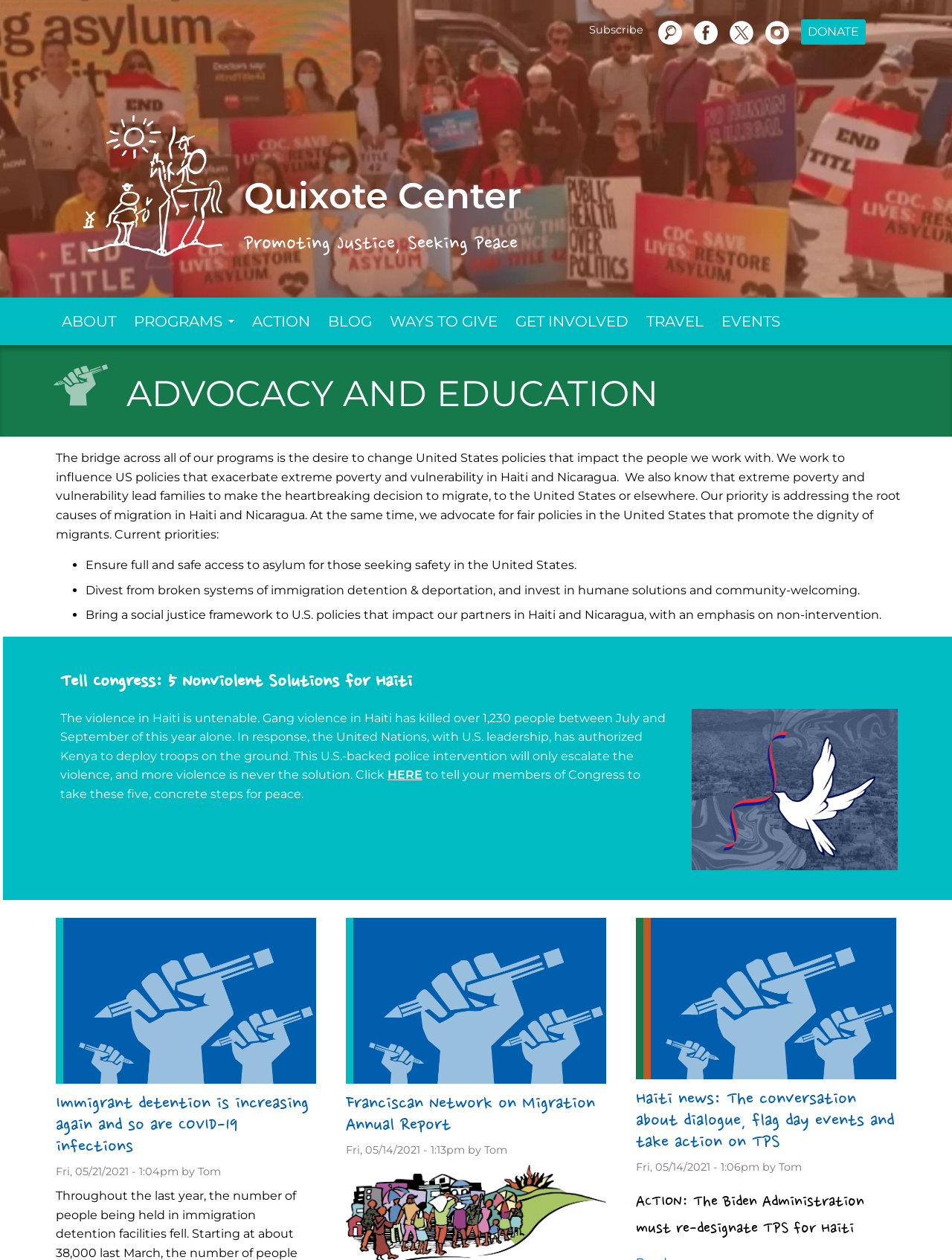Locate the bounding box coordinates of the clickable area needed to fulfill the instruction: "Search".

[0.691, 0.017, 0.716, 0.035]